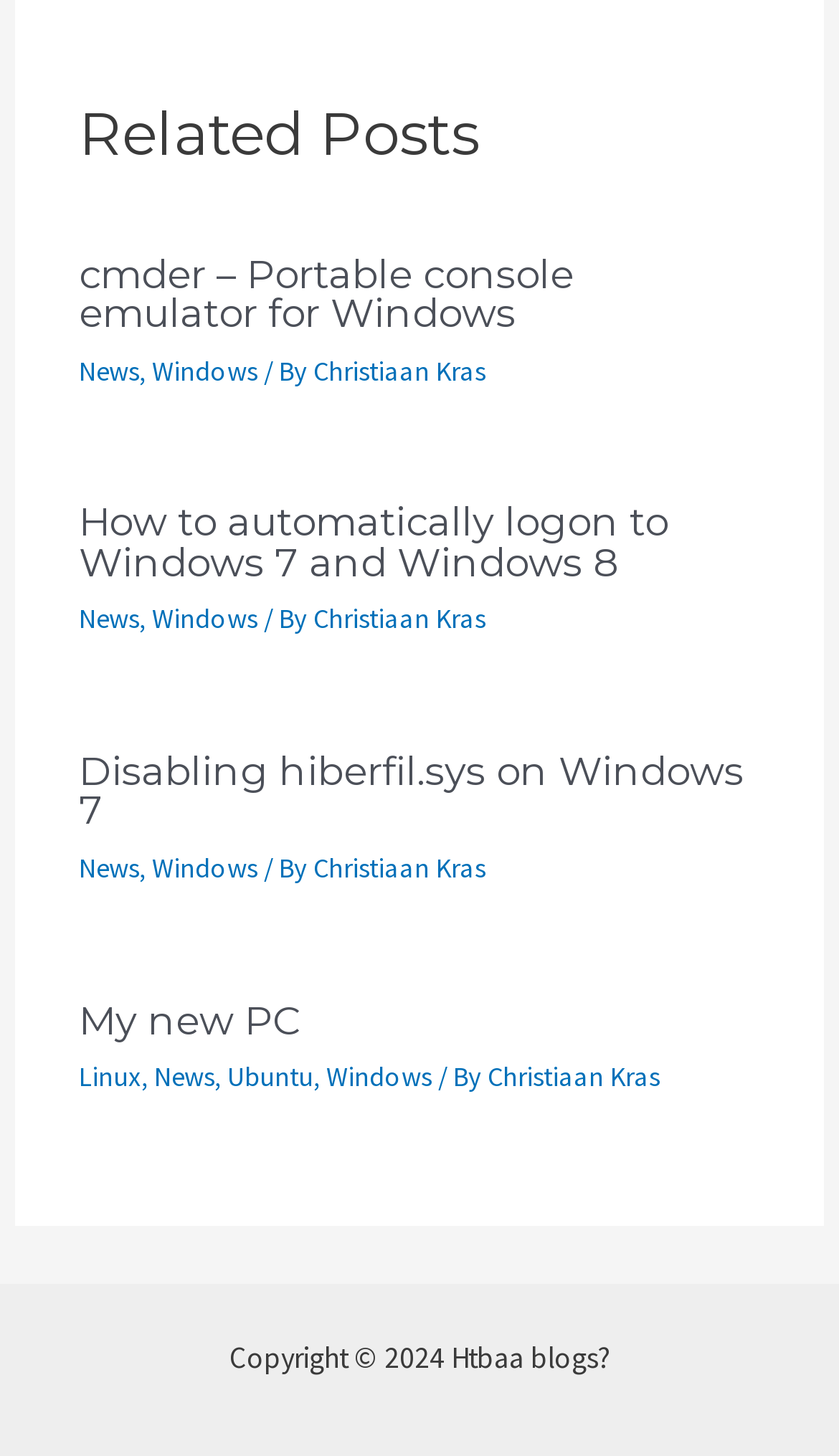Specify the bounding box coordinates of the region I need to click to perform the following instruction: "Visit Christiaan Kras' page". The coordinates must be four float numbers in the range of 0 to 1, i.e., [left, top, right, bottom].

[0.581, 0.727, 0.786, 0.751]